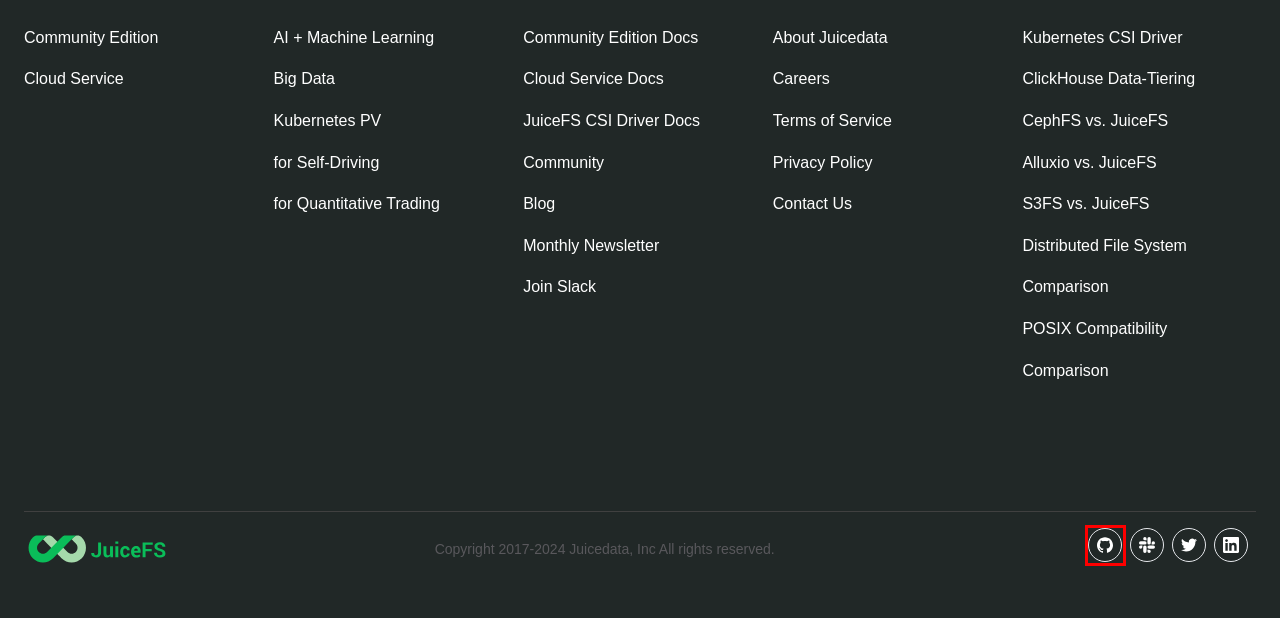A screenshot of a webpage is given with a red bounding box around a UI element. Choose the description that best matches the new webpage shown after clicking the element within the red bounding box. Here are the candidates:
A. JuiceFS Cloud Service | JuiceFS Document Center
B. POSIX Compatibility Comparison  Among Four File Systems on the cloud - JuiceFS Blog
C. Introduction | JuiceFS Document Center
D. Introduction to JuiceFS | JuiceFS Document Center
E. JuiceFS vs. CephFS | JuiceFS Document Center
F. Slack
G. JuiceFS vs. S3FS | JuiceFS Document Center
H. GitHub - juicedata/juicefs: JuiceFS is a distributed POSIX file system built on top of Redis and S3.

H